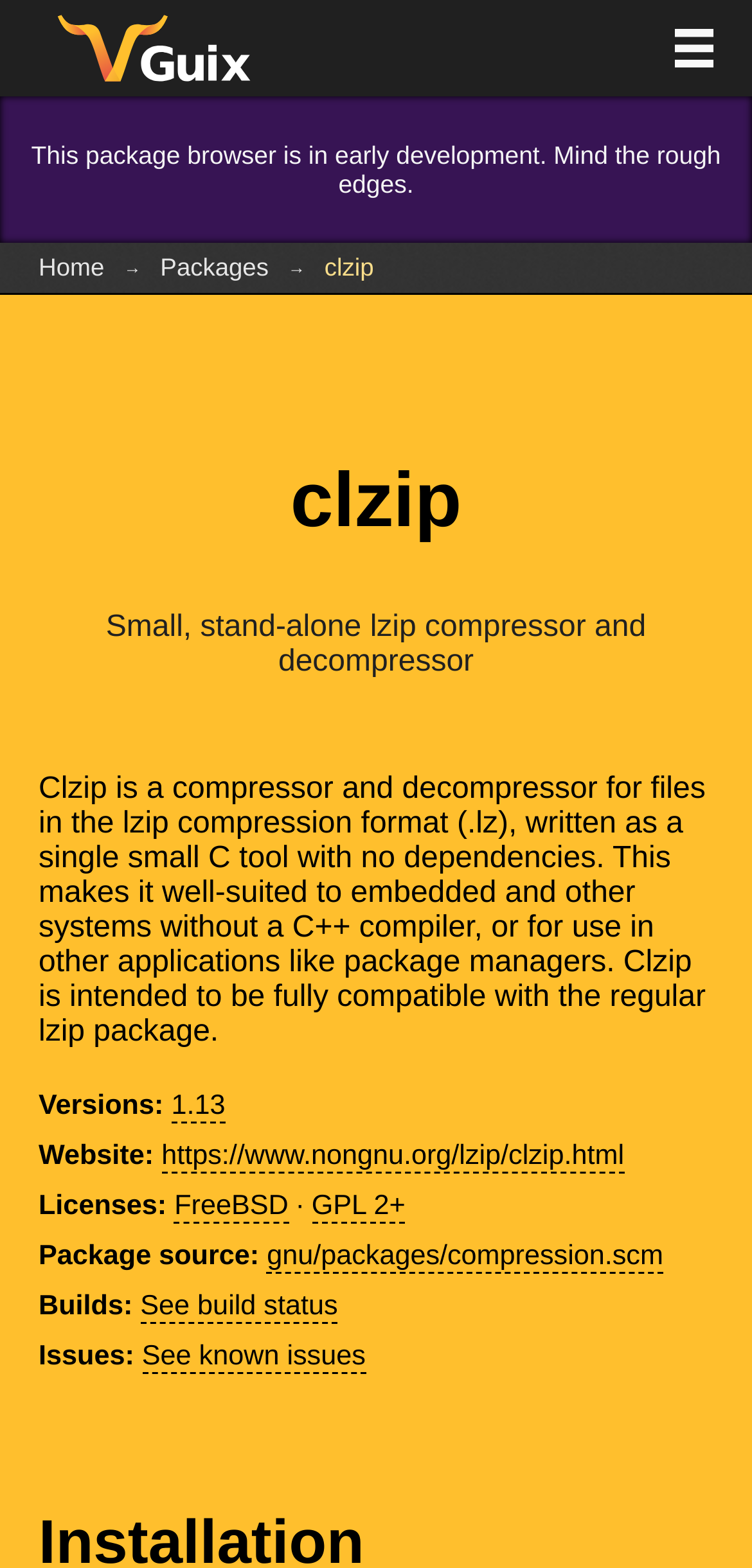Provide the bounding box coordinates of the area you need to click to execute the following instruction: "See known issues".

[0.189, 0.855, 0.486, 0.876]